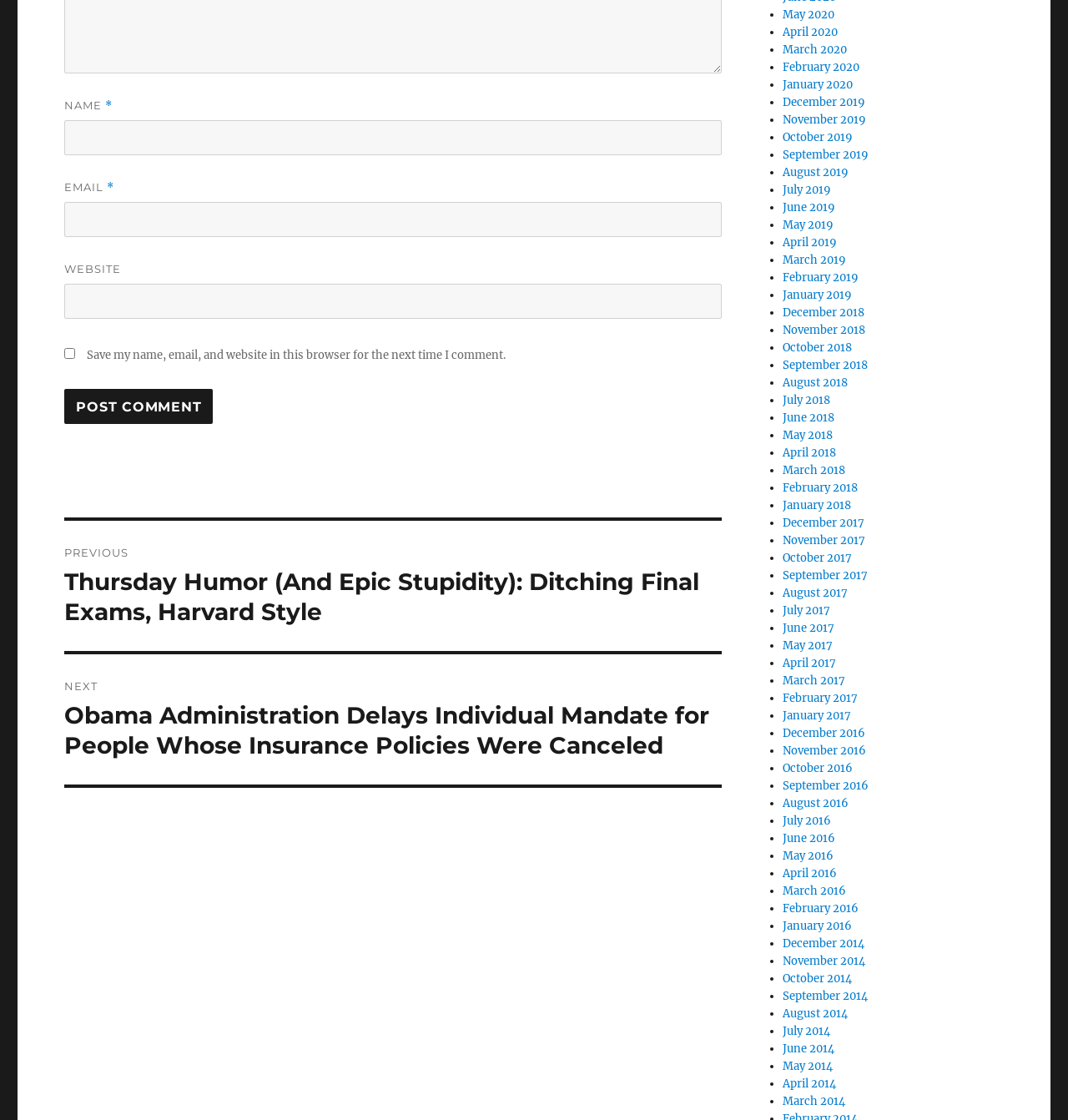Identify the bounding box coordinates for the UI element described as: "parent_node: NAME * name="author"".

[0.06, 0.107, 0.676, 0.139]